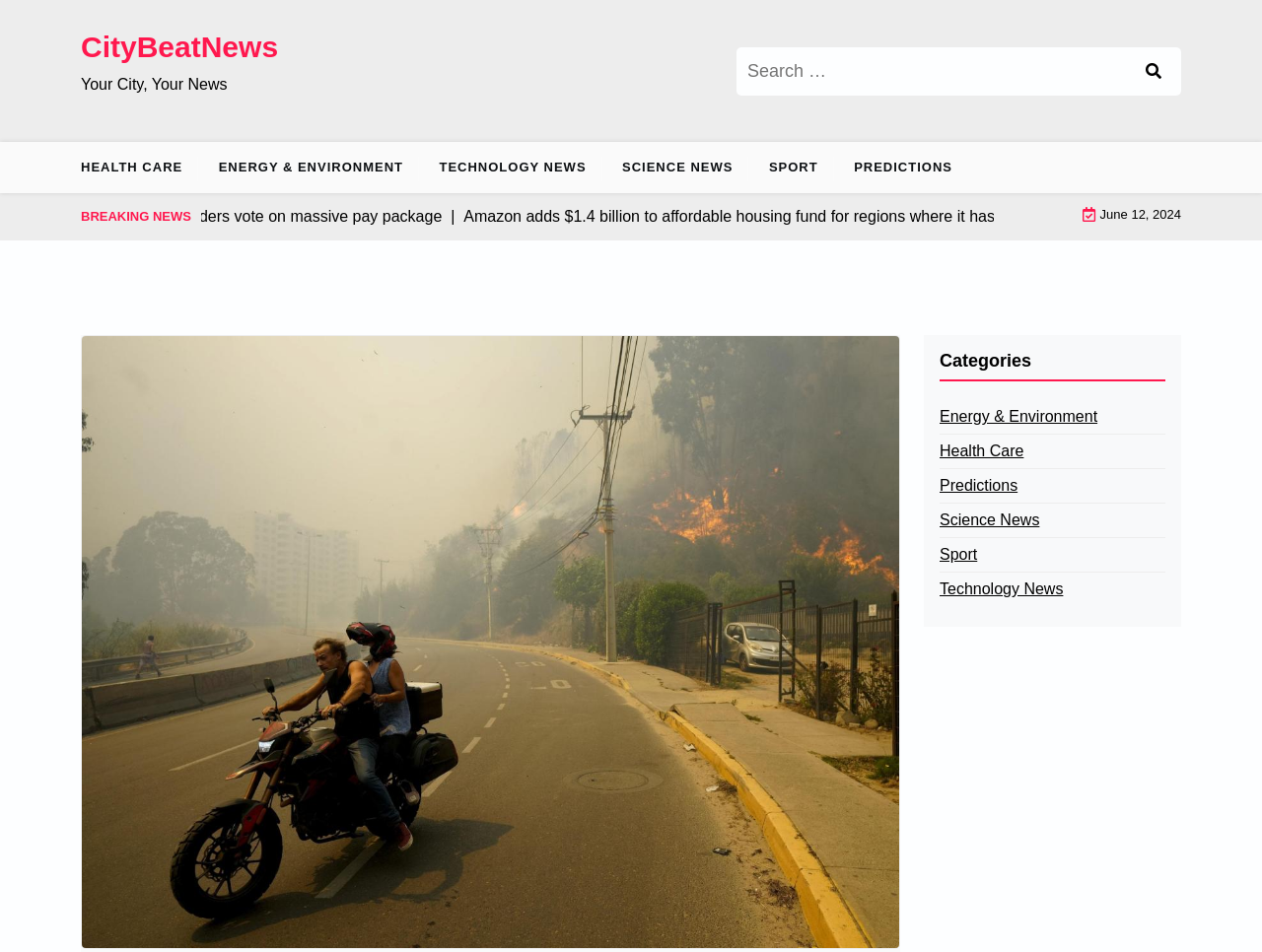How many search results categories are listed?
We need a detailed and meticulous answer to the question.

The number of search results categories can be determined by counting the links below the search box, which are labeled as 'HEALTH CARE', 'ENERGY & ENVIRONMENT', 'TECHNOLOGY NEWS', 'SCIENCE NEWS', 'SPORT', and 'PREDICTIONS'.